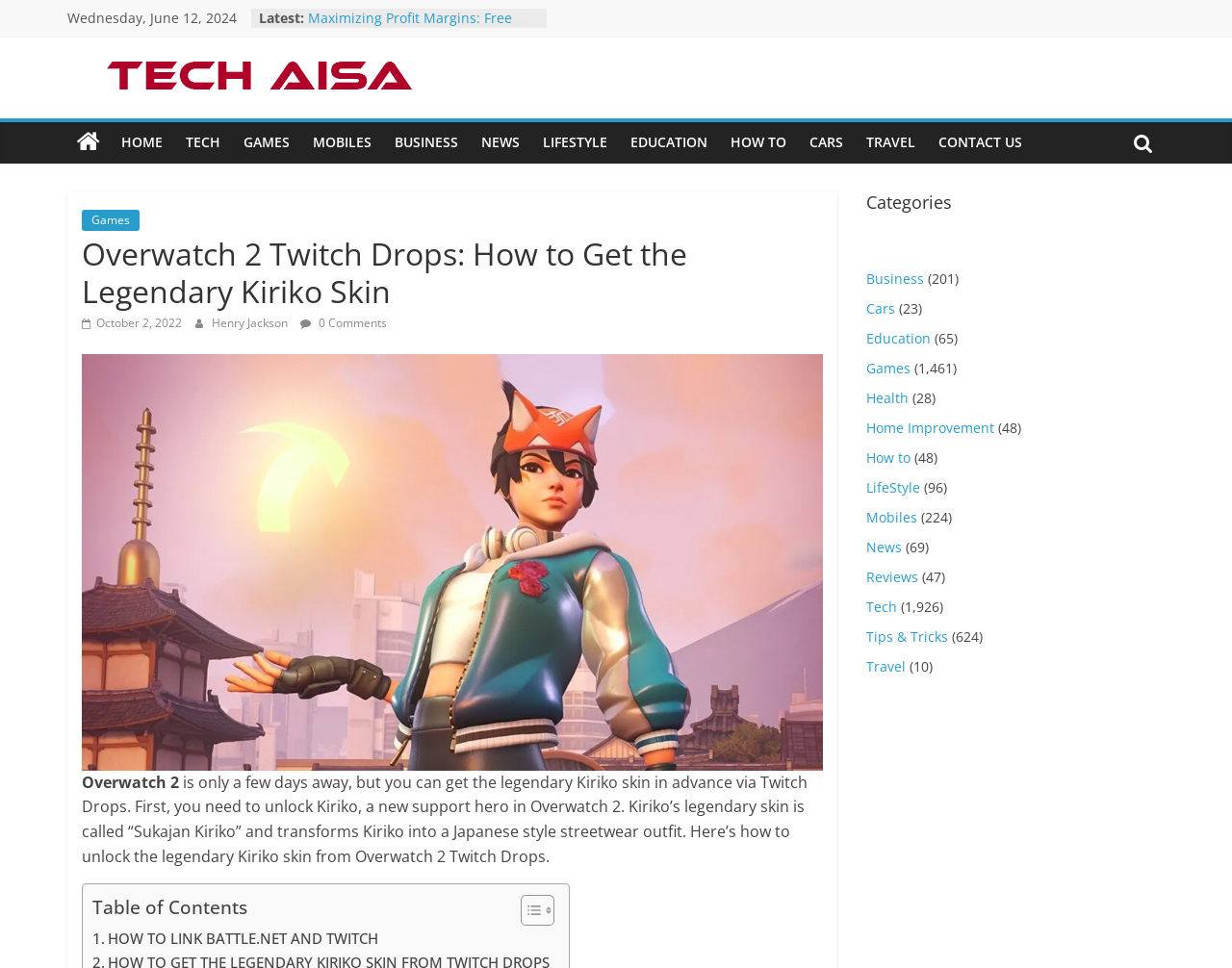What is the name of the new support hero in Overwatch 2?
Please answer the question with as much detail and depth as you can.

The webpage mentions that Kiriko is a new support hero in Overwatch 2, and her legendary skin is called 'Sukajan Kiriko'.